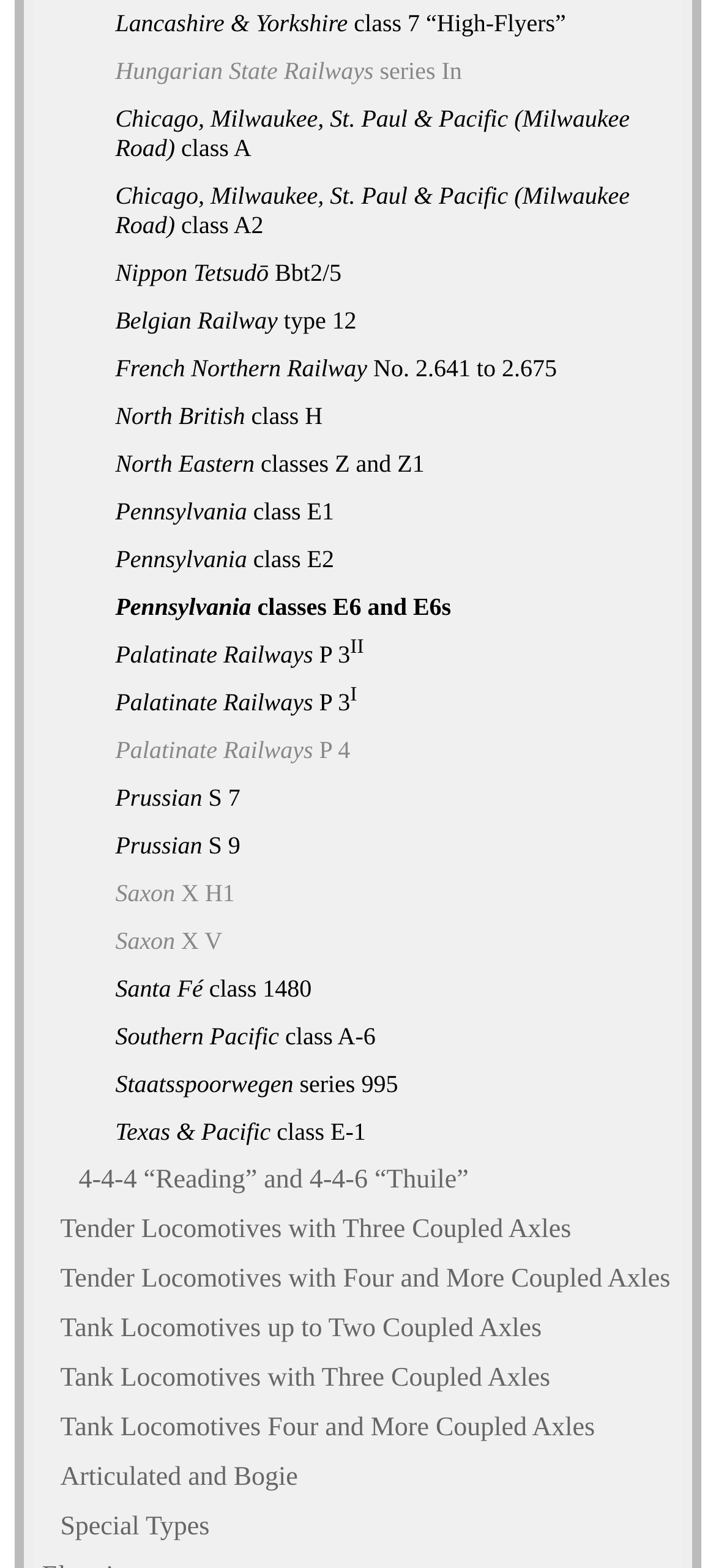Given the element description "Saxon X V", identify the bounding box of the corresponding UI element.

[0.148, 0.585, 0.954, 0.616]